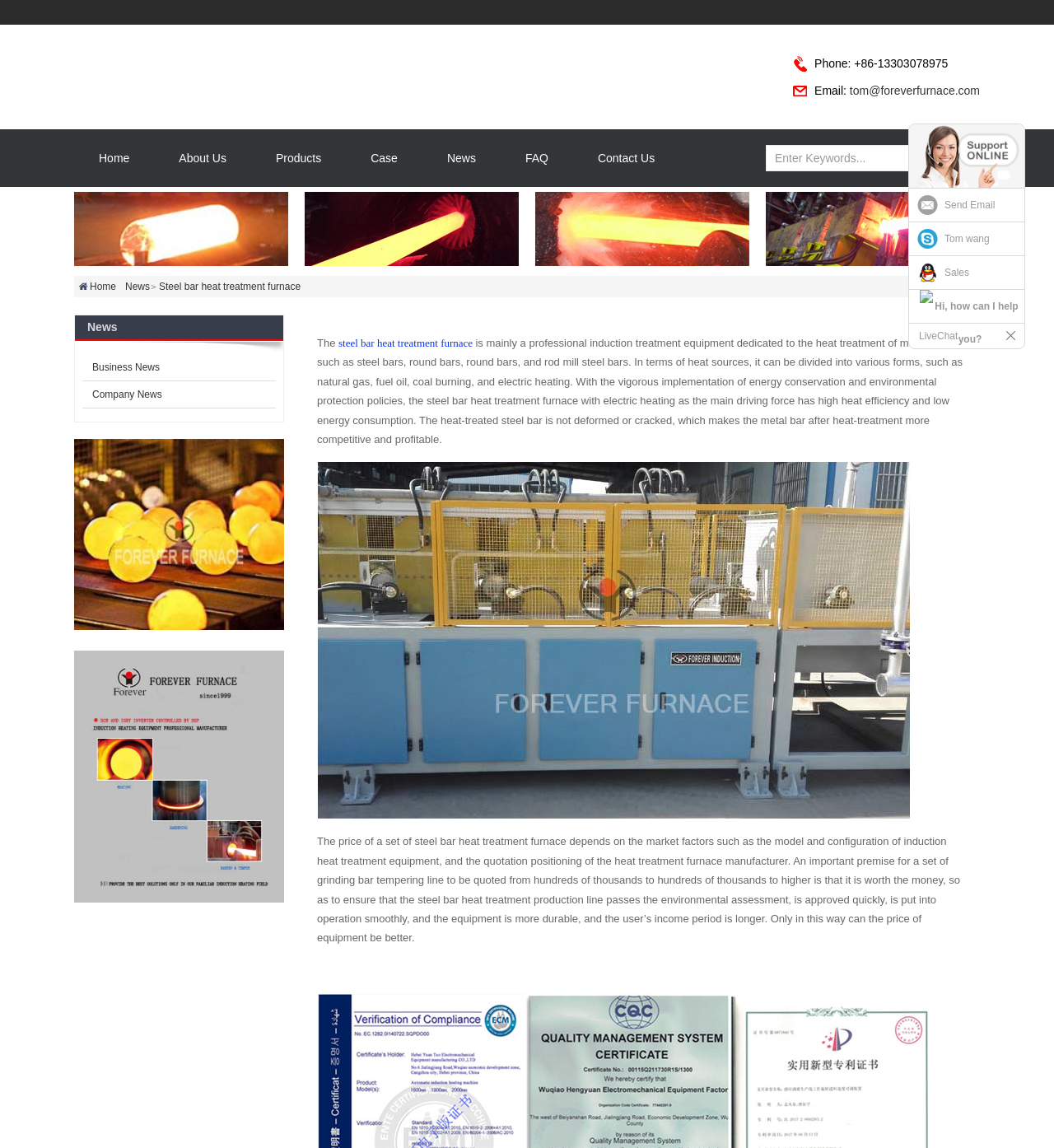Locate the bounding box of the UI element with the following description: "Business News".

[0.078, 0.308, 0.262, 0.332]